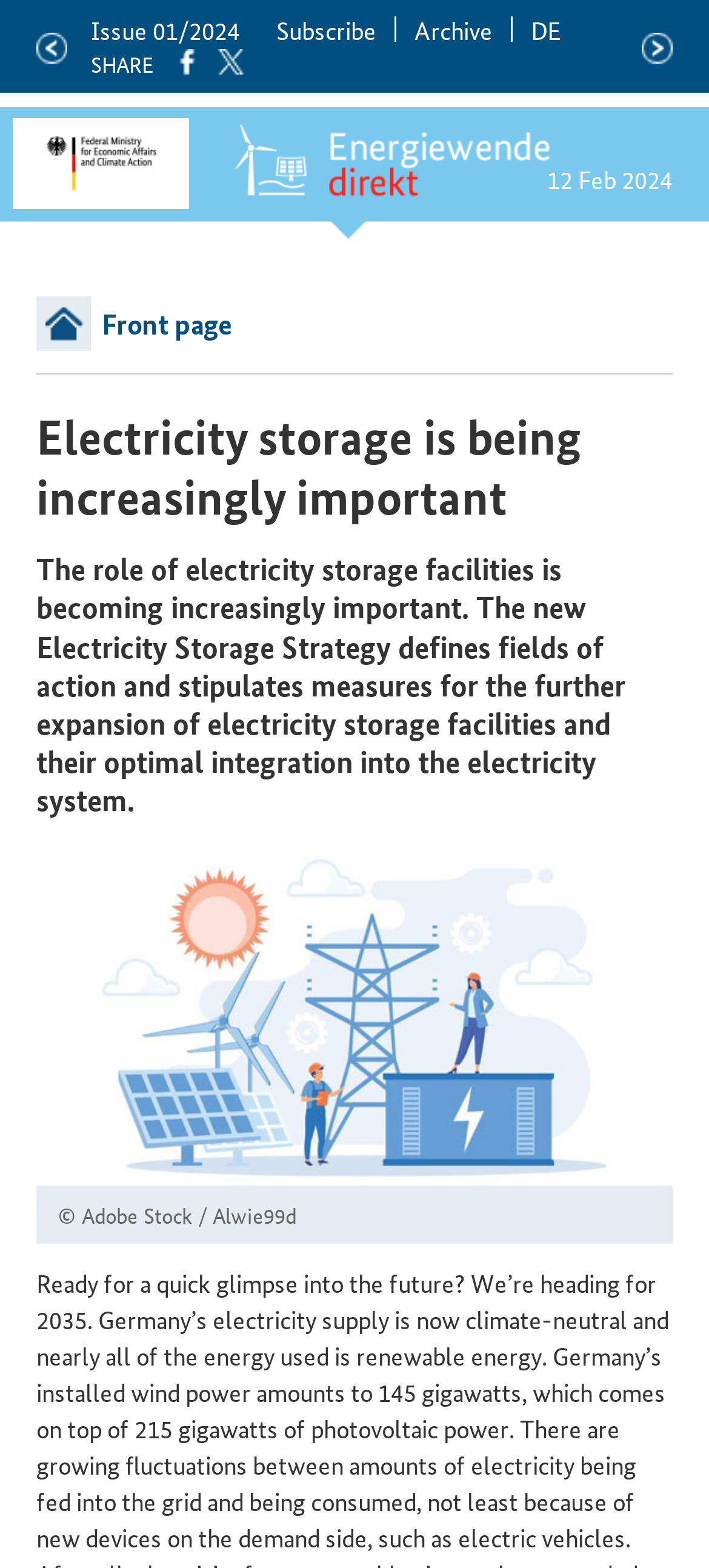Identify the bounding box coordinates for the element that needs to be clicked to fulfill this instruction: "Visit the link to the story on startribune.com". Provide the coordinates in the format of four float numbers between 0 and 1: [left, top, right, bottom].

None